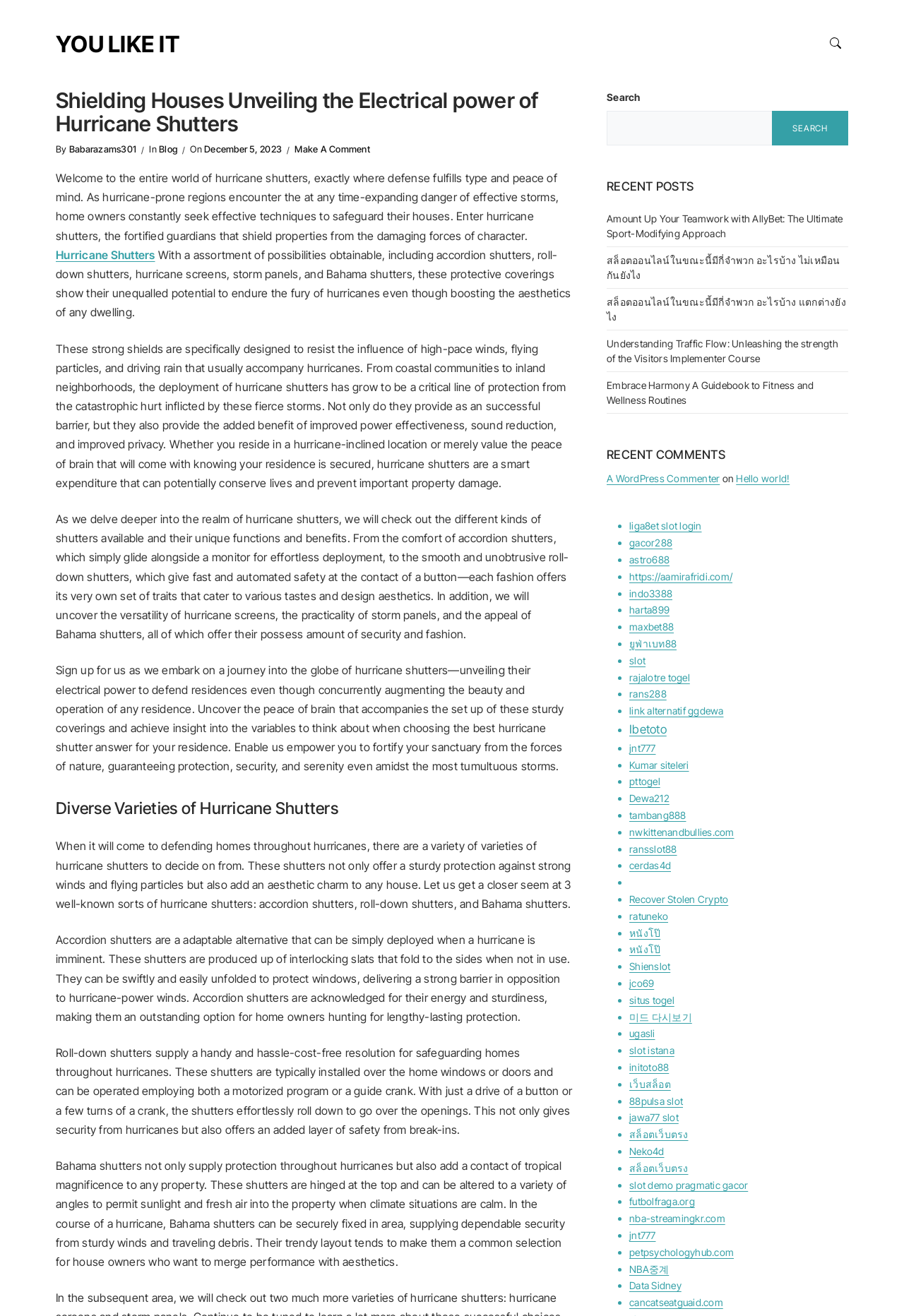Please determine the bounding box coordinates for the UI element described as: "slot demo pragmatic gacor".

[0.696, 0.896, 0.828, 0.905]